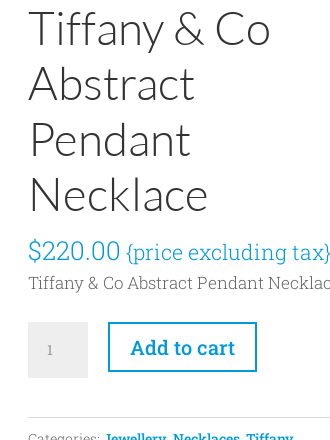Elaborate on the contents of the image in a comprehensive manner.

The image showcases the elegant **Tiffany & Co Abstract Pendant Necklace**, a stunning piece of jewellery that exemplifies the brand's craftsmanship and design. Priced at **$220.00** (excluding tax), this necklace features a distinctive abstract pendant crafted from high-quality materials. The description emphasizes its connection to the prestigious **Elsa Peretti Collection** and highlights the delicate sterling silver rolo chain, including a sliding abstract pendant and spring ring closure. 

In addition to the eye-catching design, the necklace's dimensions are noted, with the pendant measuring approximately **1 cm wide** and **1.5 cm long**, while the chain length is **40 cm** (or **16 inches**). Below the price, the option to select quantity is available, accompanied by a prominent **"Add to cart"** button, encouraging potential buyers to make a purchase. This necklace is categorized under **Jewellery** and specifically **Necklaces**, reaffirming its place within Tiffany's luxurious lineup.